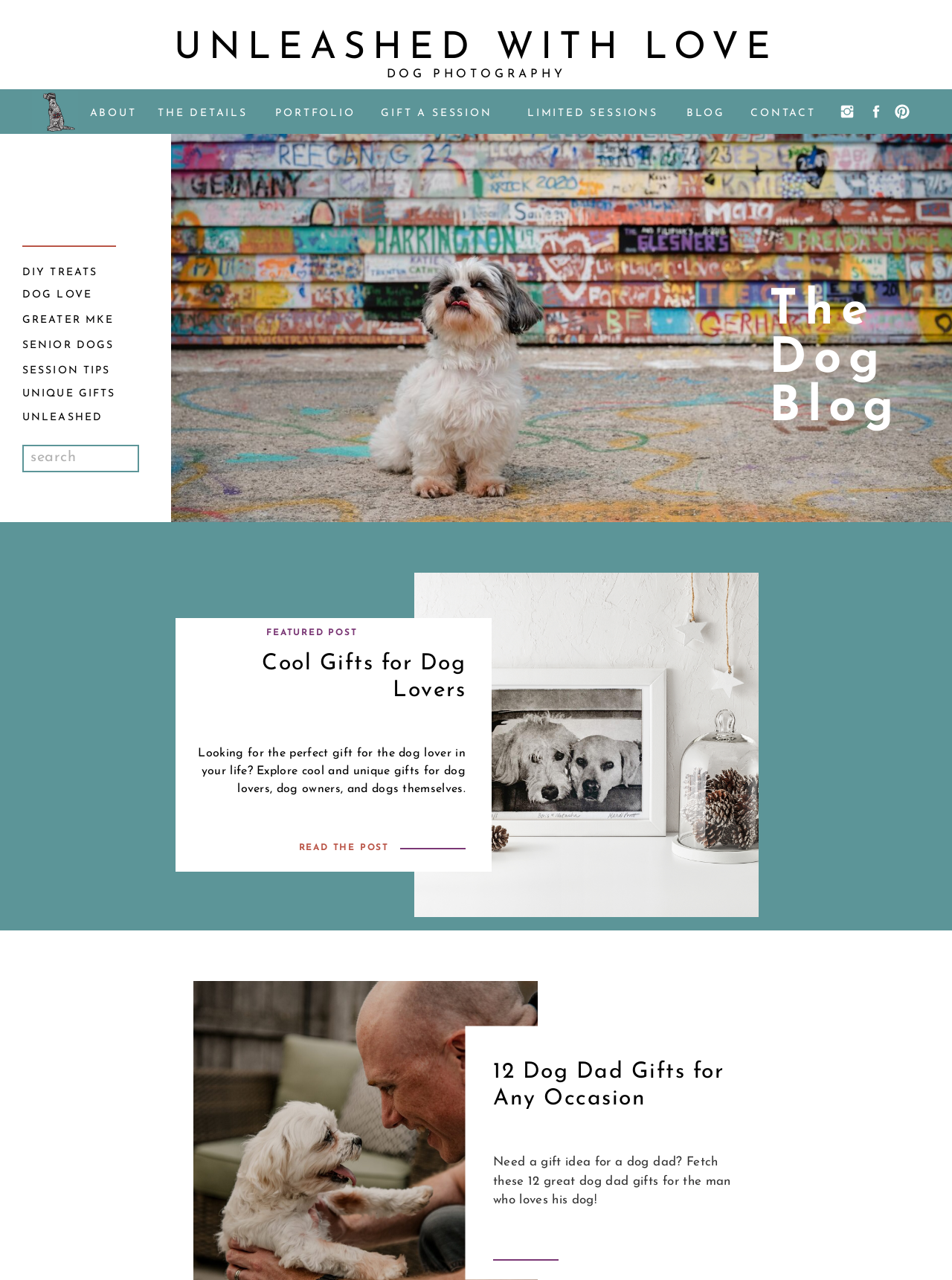What is the purpose of the textbox?
Look at the image and provide a detailed response to the question.

The textbox is labeled 'Search for:' and is likely used for searching the website for specific content, such as blog posts or articles.